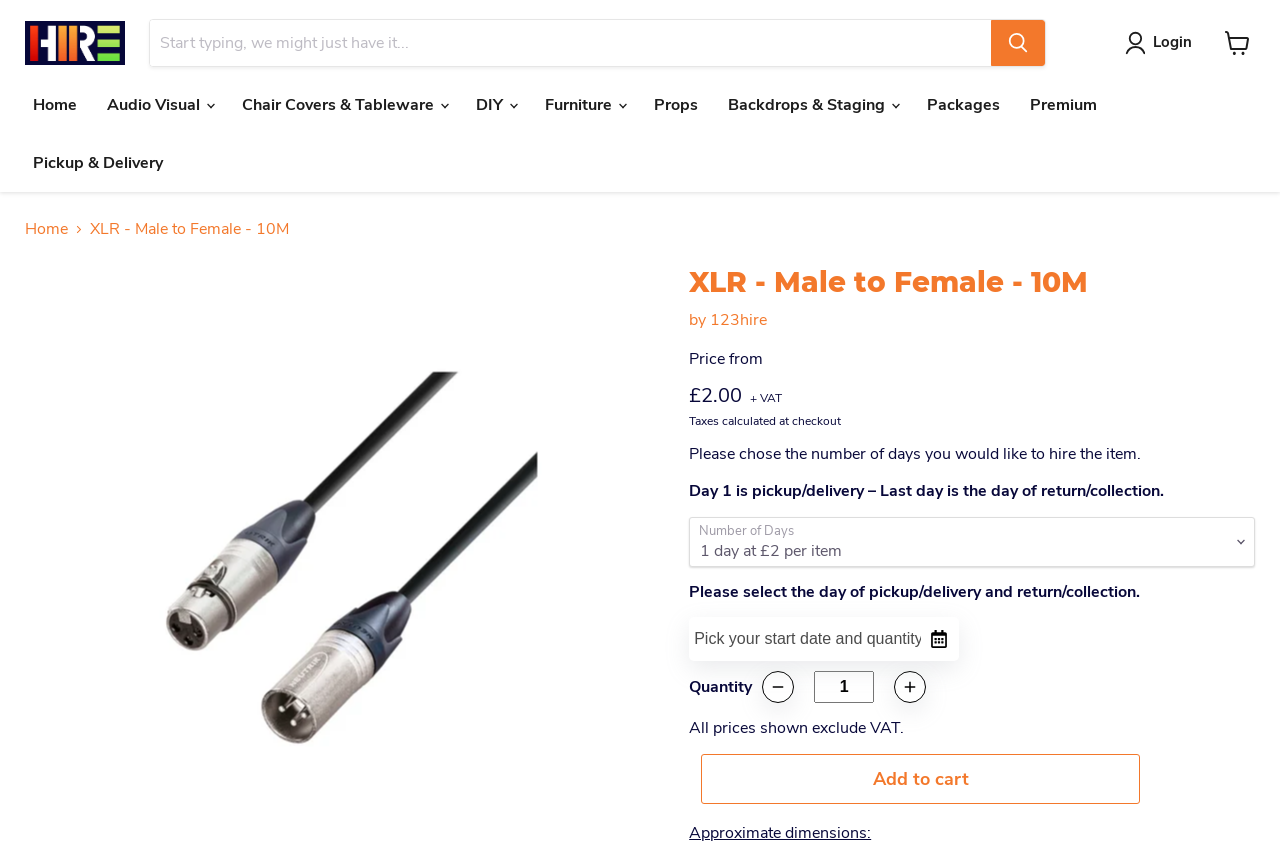Kindly provide the bounding box coordinates of the section you need to click on to fulfill the given instruction: "Select number of days".

[0.538, 0.611, 0.98, 0.67]